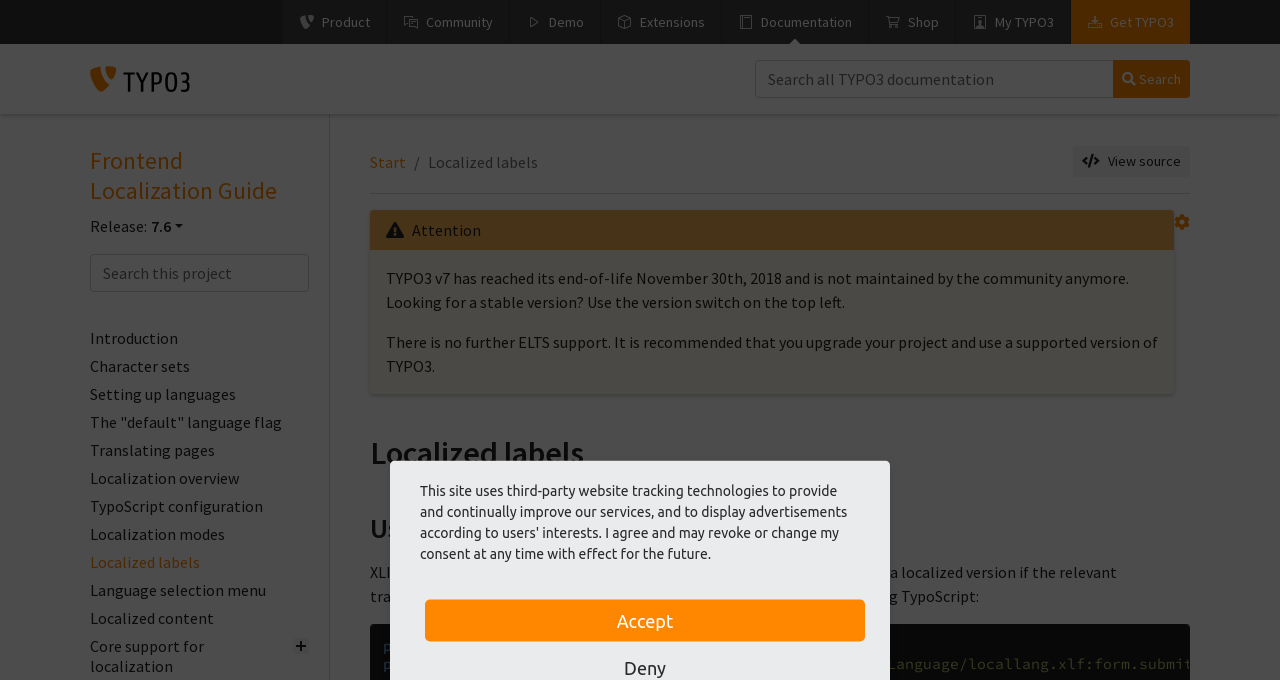What is the purpose of XLF files?
Provide an in-depth and detailed answer to the question.

I read the text 'XLIFF (XLF) files are XML files containing labels that the system can fetch in a localized version if the relevant translations are installed.' on the webpage, which explains the purpose of XLF files.